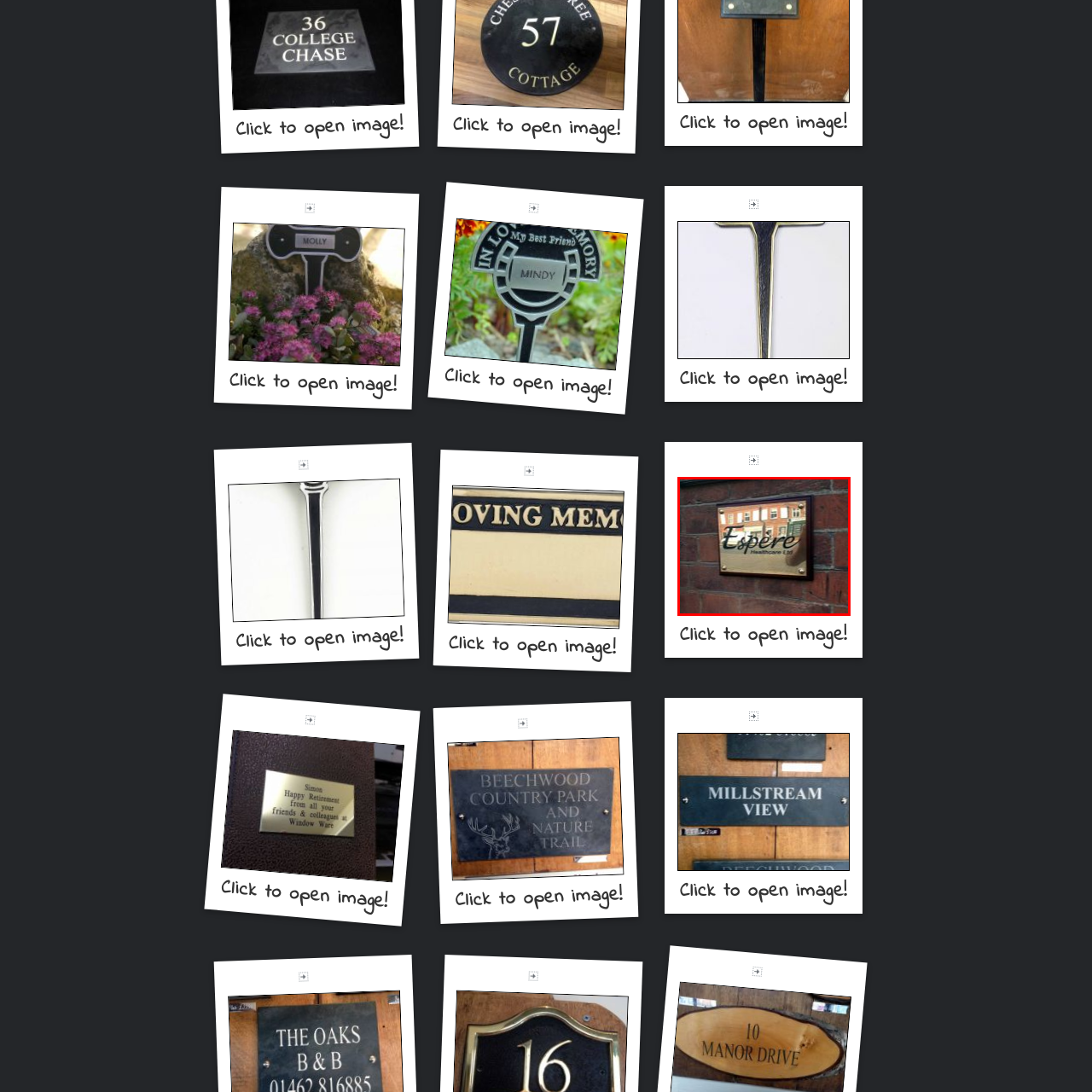Direct your attention to the section outlined in red and answer the following question with a single word or brief phrase: 
What is the color of the screws?

Gold